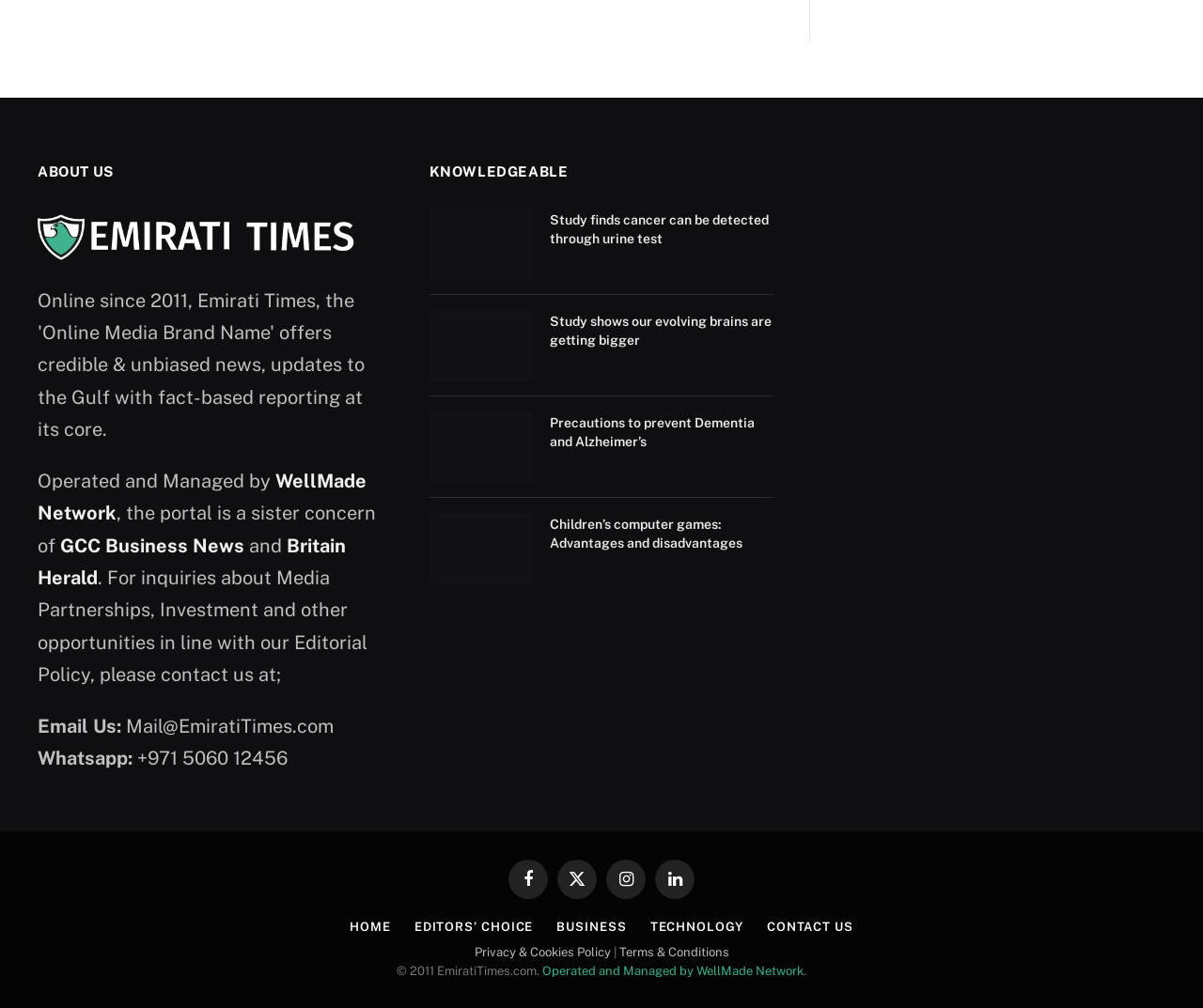What is the topic of the first article?
Look at the image and answer the question with a single word or phrase.

Prostate cancer diagnosis